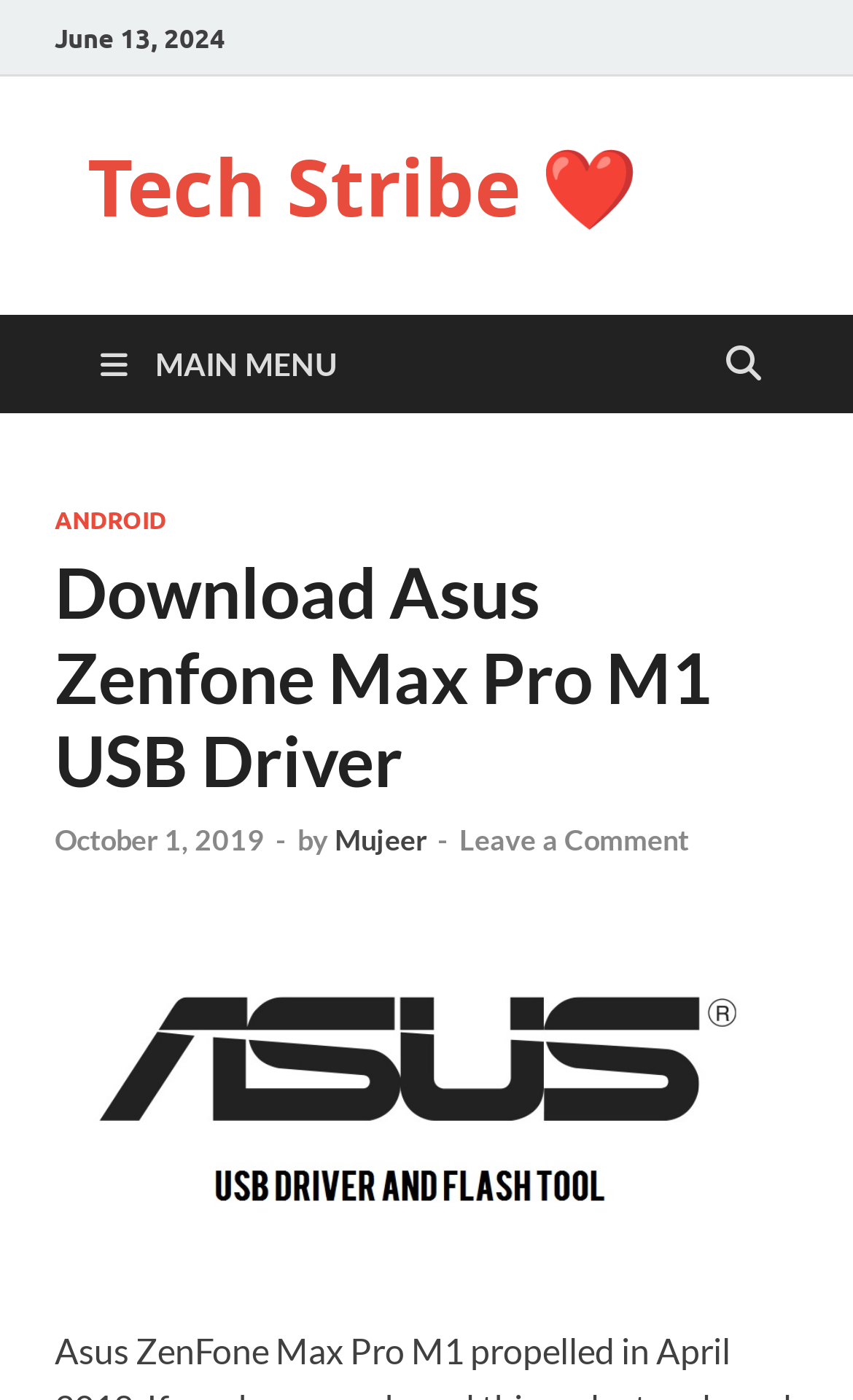Please specify the bounding box coordinates for the clickable region that will help you carry out the instruction: "Download Asus Zenfone Max Pro M1 USB Driver".

[0.064, 0.394, 0.936, 0.574]